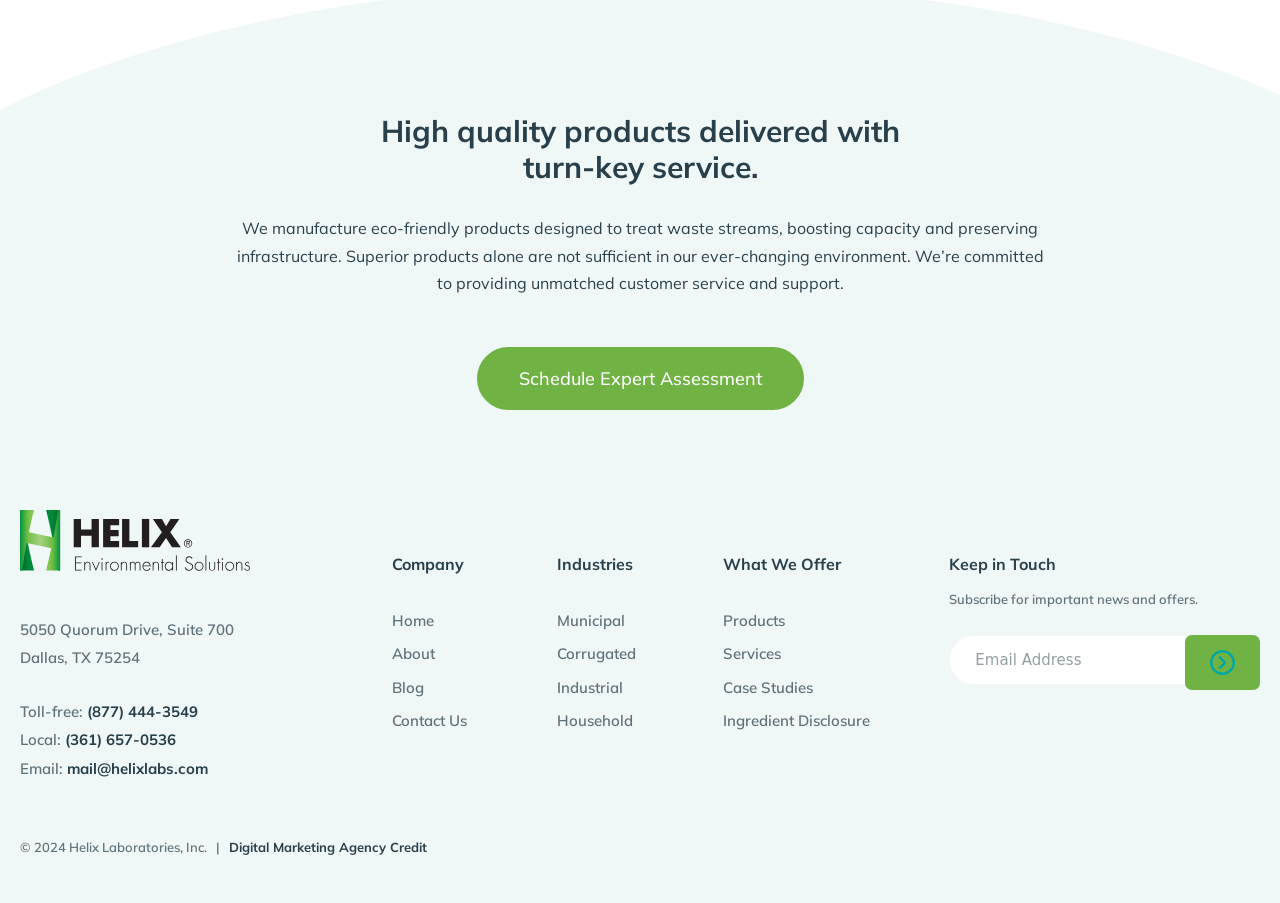Identify the bounding box coordinates for the UI element described as follows: "Ingredient Disclosure". Ensure the coordinates are four float numbers between 0 and 1, formatted as [left, top, right, bottom].

[0.565, 0.784, 0.71, 0.812]